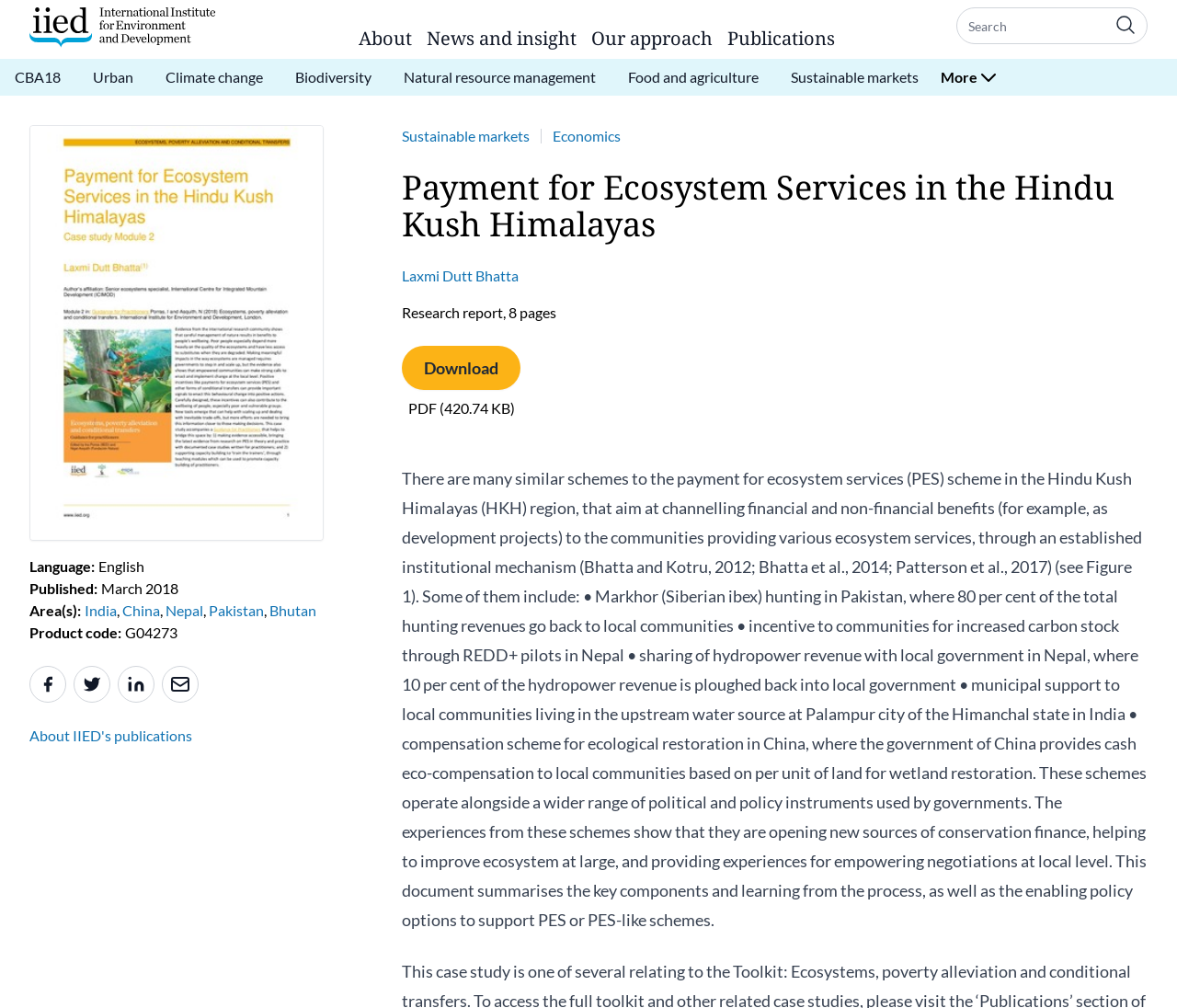Given the description "Laxmi Dutt Bhatta", provide the bounding box coordinates of the corresponding UI element.

[0.342, 0.265, 0.441, 0.282]